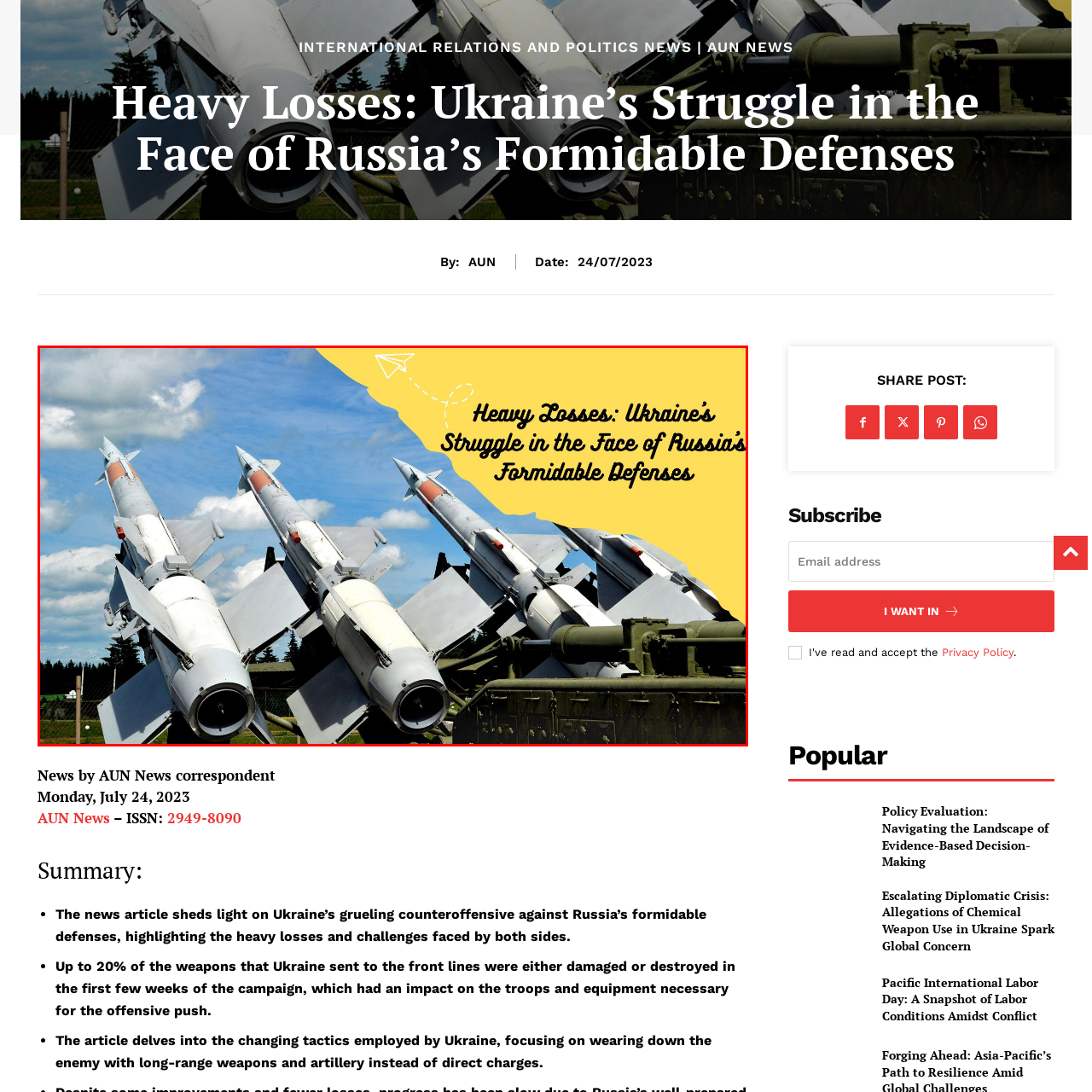What is the subject of the military operation depicted in the image?
Inspect the image within the red bounding box and answer concisely using one word or a short phrase.

Ukraine vs Russia